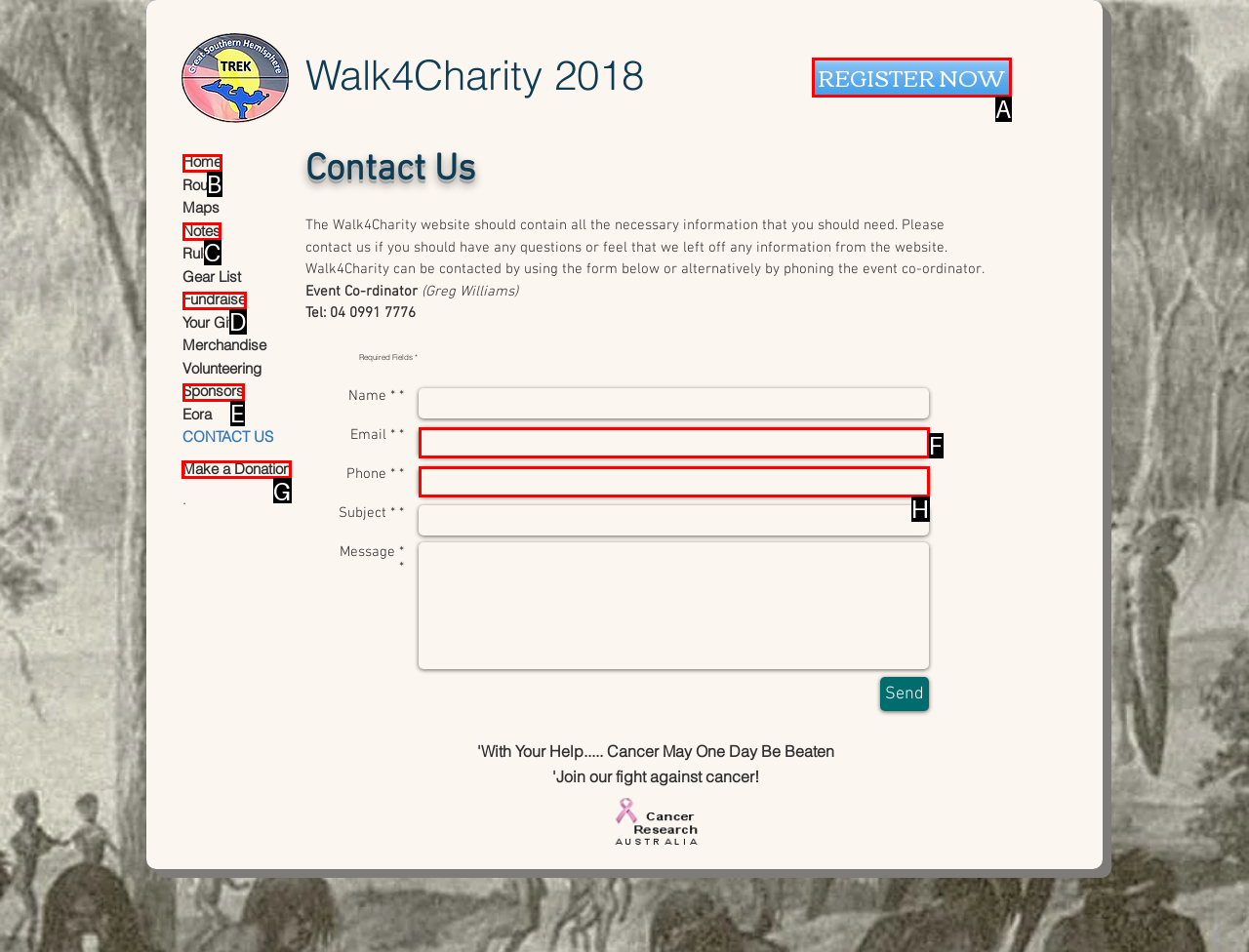Identify the letter of the UI element you need to select to accomplish the task: Click the Make a Donation link.
Respond with the option's letter from the given choices directly.

G